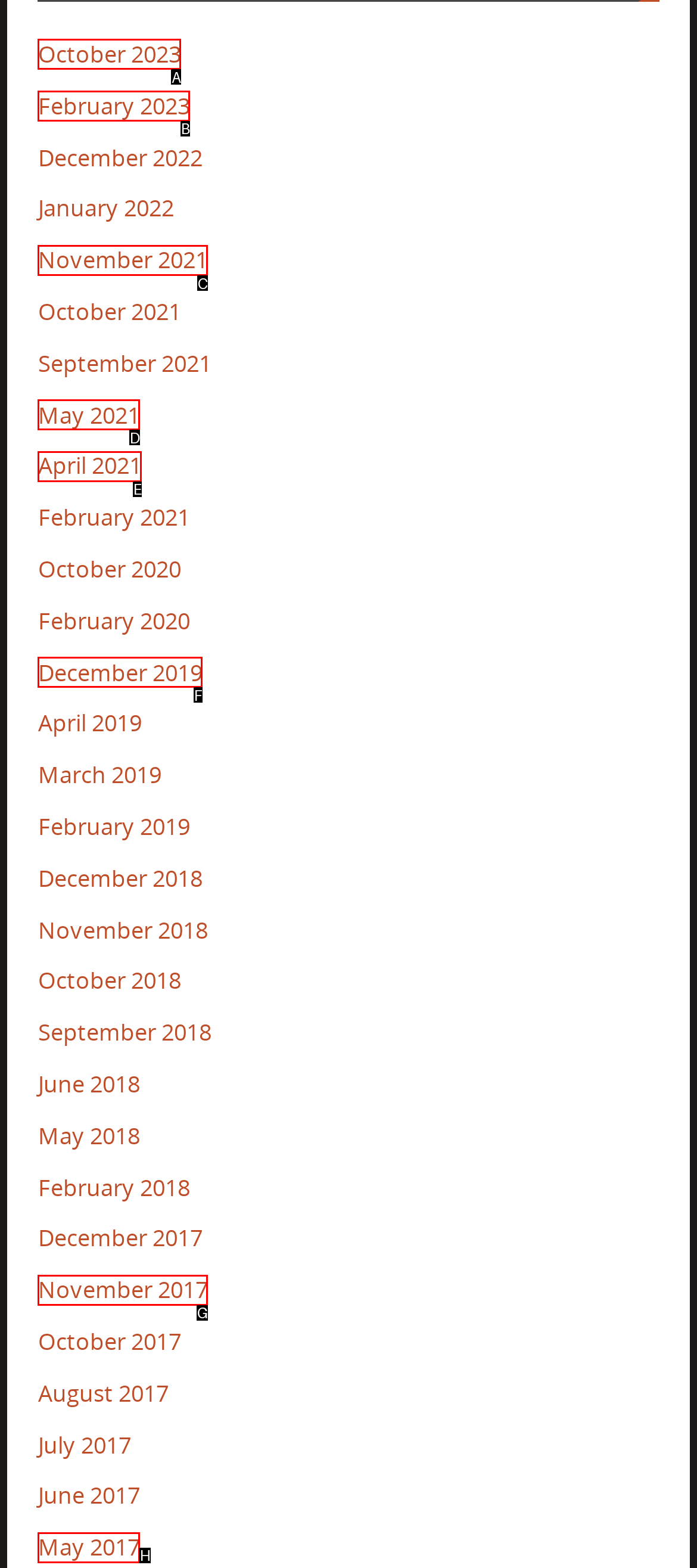Refer to the element description: Sign up and save and identify the matching HTML element. State your answer with the appropriate letter.

None